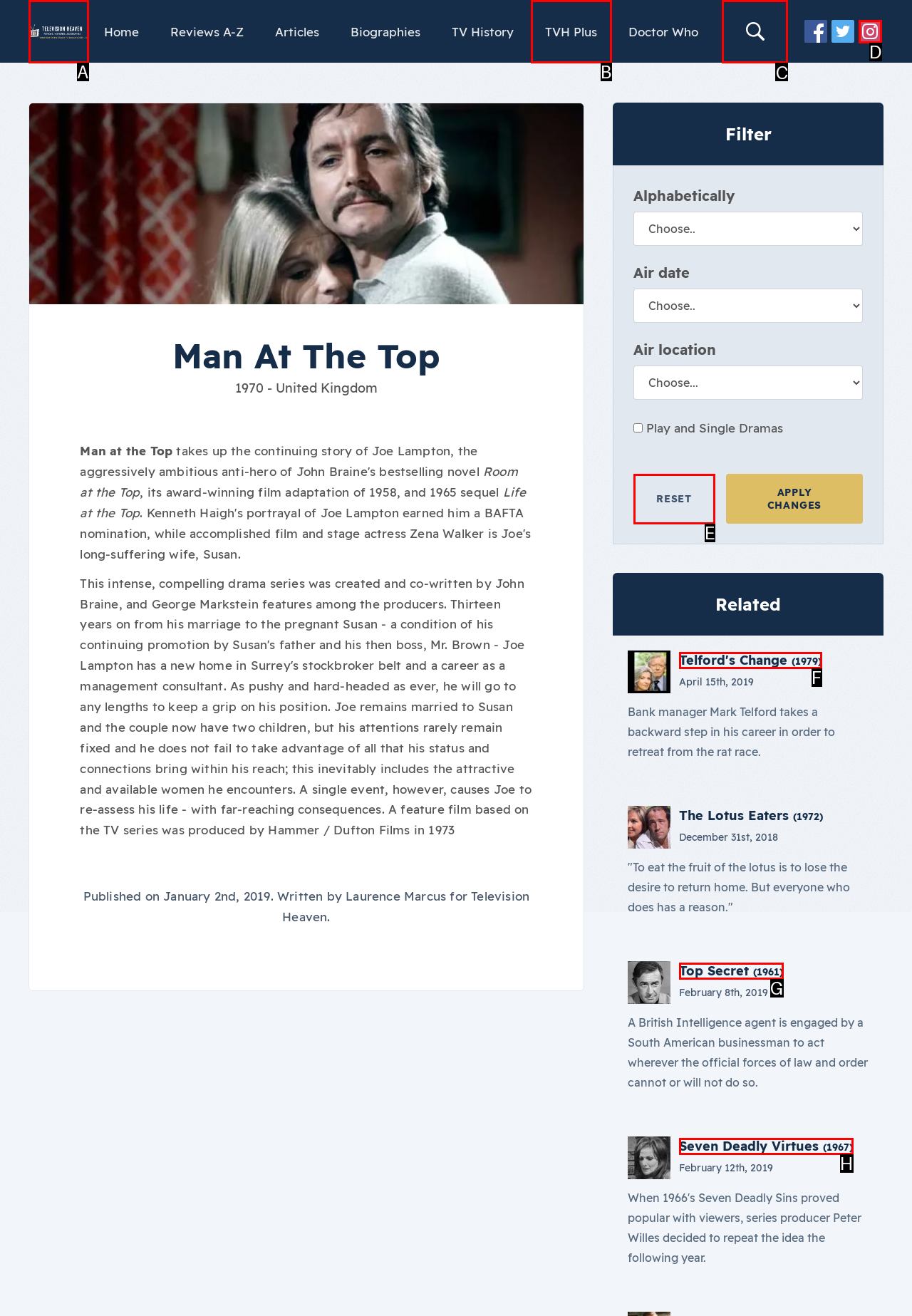Show which HTML element I need to click to perform this task: Search for something Answer with the letter of the correct choice.

C